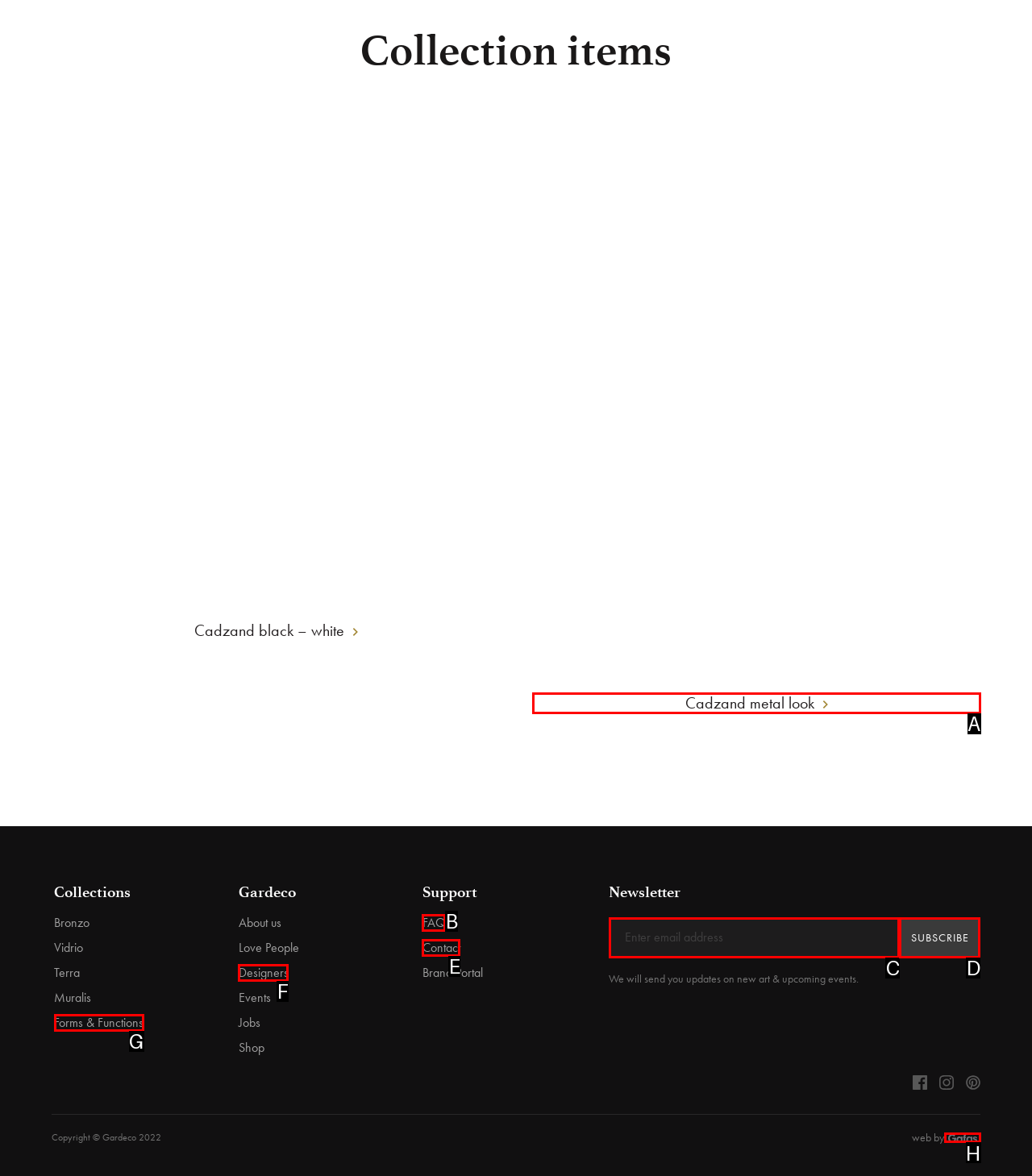What letter corresponds to the UI element described here: parent_node: web by
Reply with the letter from the options provided.

H